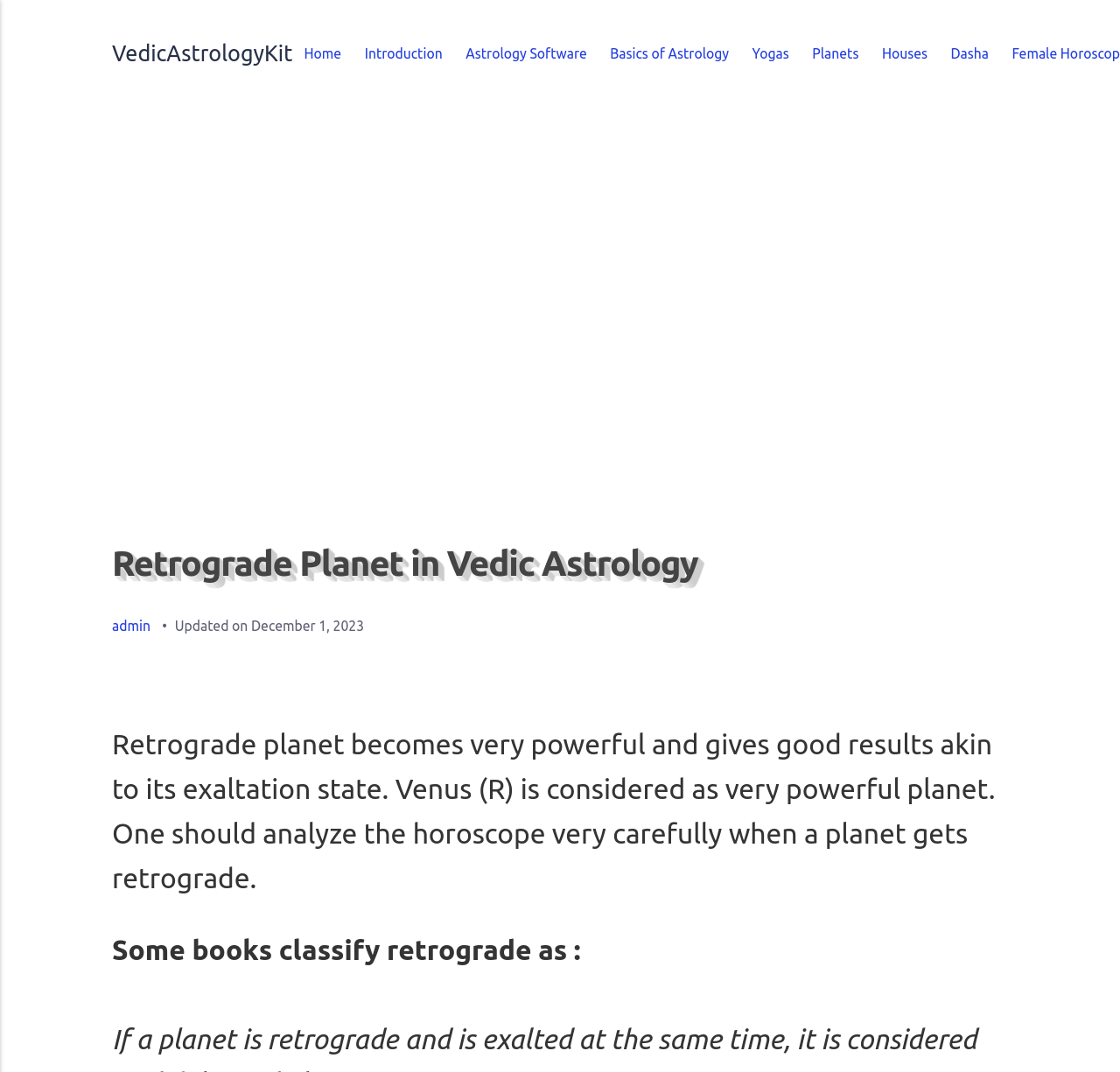Determine and generate the text content of the webpage's headline.

Retrograde Planet in Vedic Astrology